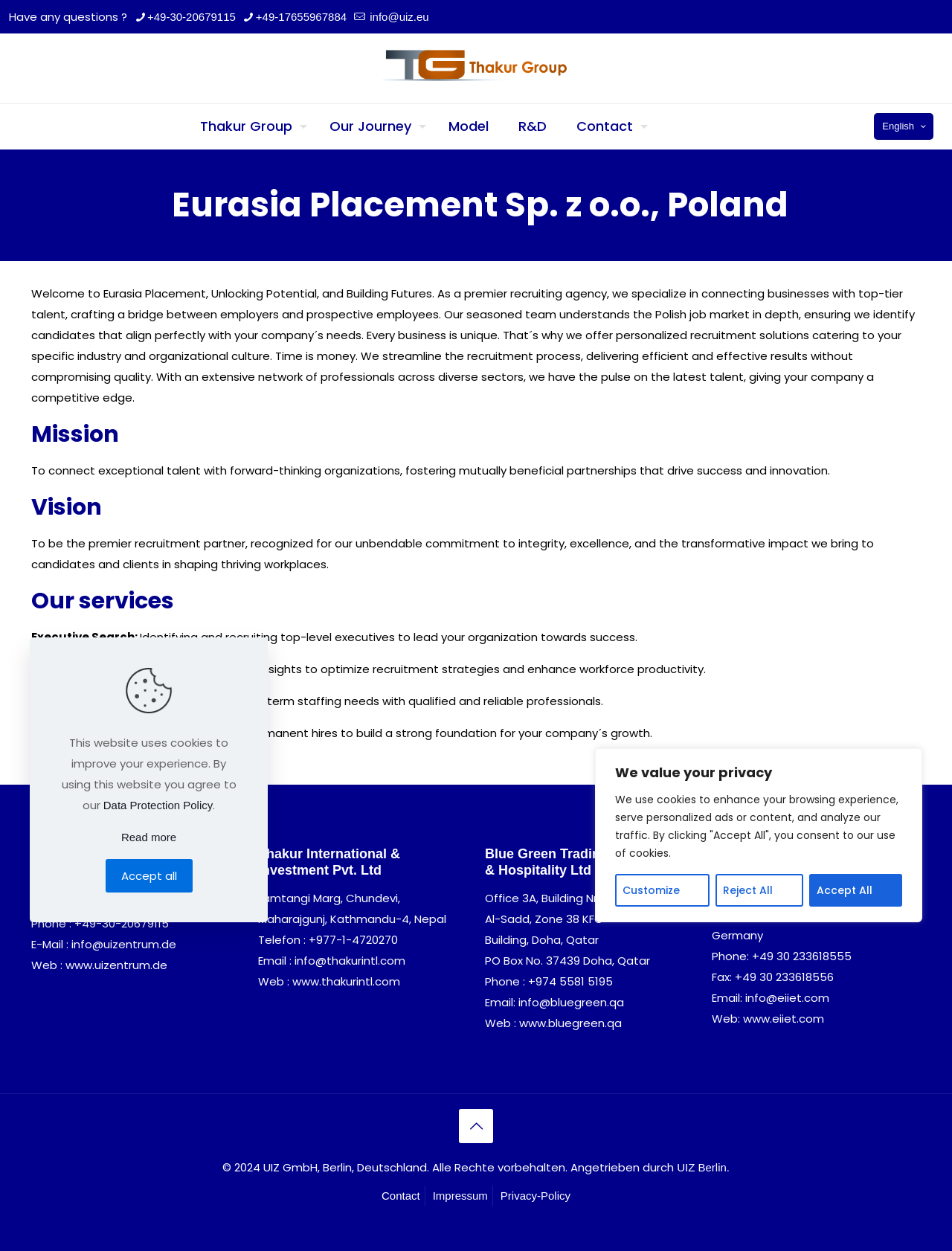Articulate a detailed summary of the webpage's content and design.

The webpage is about Eurasia Placement Sp. z o.o., a recruitment agency based in Poland. At the top, there is a cookie consent notification with buttons to customize, reject, or accept all cookies. Below this, there is a contact information section with phone numbers, email addresses, and a link to the Thakur Group logo.

The main content area is divided into sections. The first section introduces Eurasia Placement, describing its mission, vision, and services, including executive search, consulting, temporary staffing, and permanent placement. 

On the top right, there is a language menu icon and a navigation menu with links to the main sections of the website, including the Thakur Group, Our Journey, Model, R&D, and Contact.

At the bottom, there are three columns of complementary information, each with details about a different company: UIZ GmbH, Thakur International & Investment Pvt. Ltd, and Blue Green Trading, Contracting & Hospitality Ltd. Each column includes the company's name, address, phone number, email, and website.

Finally, there is a "Back to top" link and a copyright notice at the very bottom of the page.